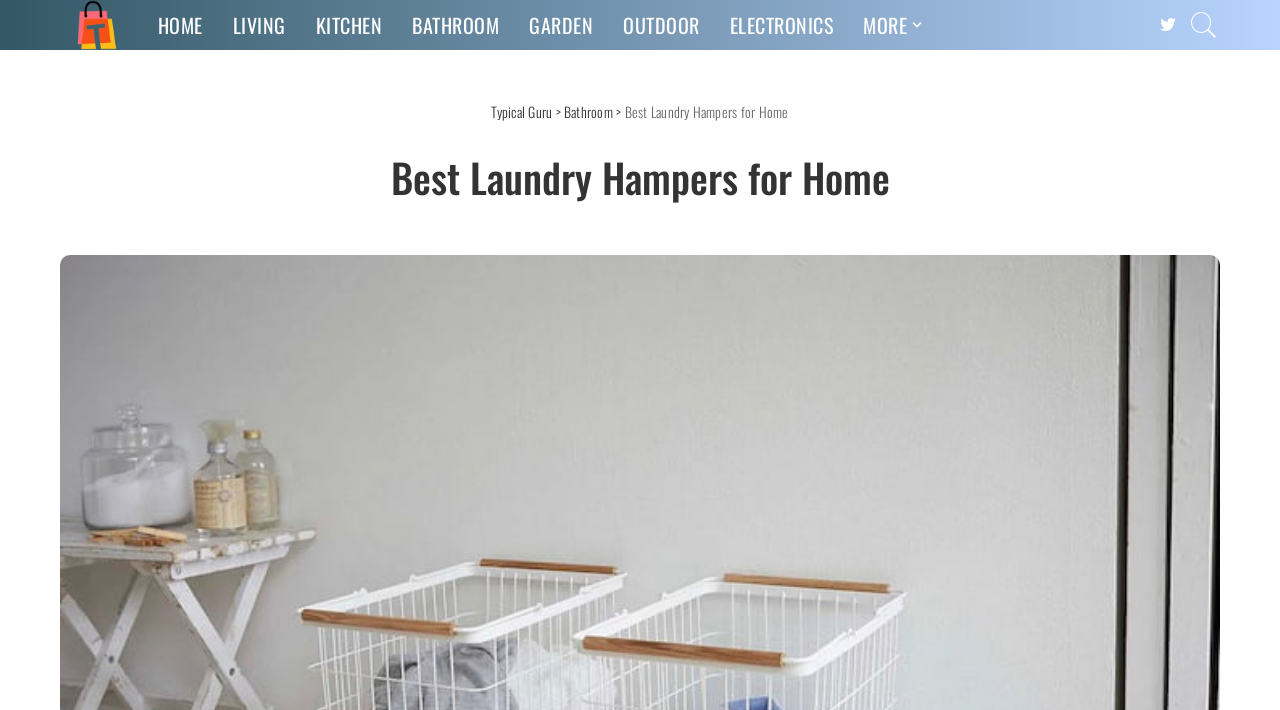Please respond in a single word or phrase: 
How many sub-links are under the 'MORE' category?

Not specified